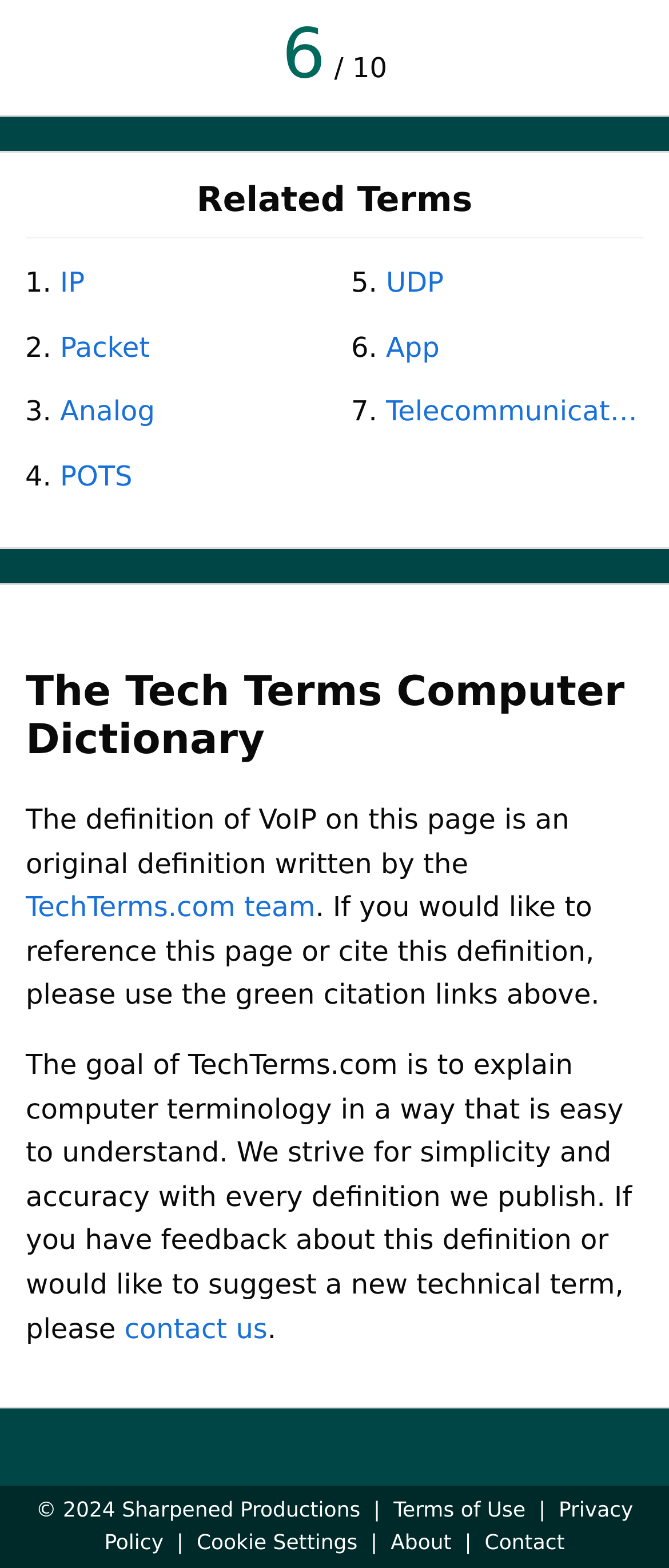Please identify the bounding box coordinates of the element I need to click to follow this instruction: "Read the definition of VoIP".

[0.038, 0.512, 0.851, 0.561]